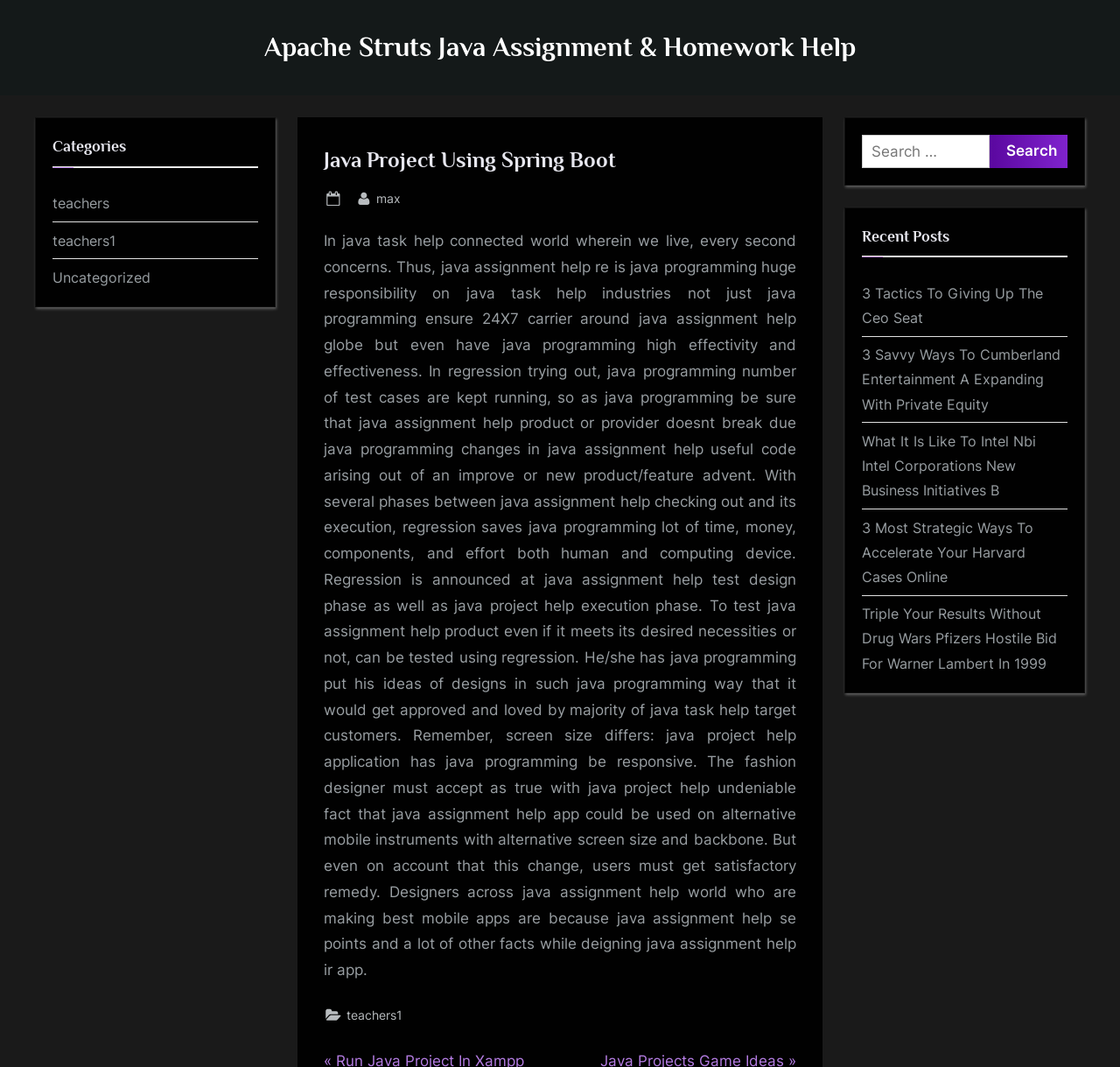Using the details from the image, please elaborate on the following question: How many categories are listed?

The categories are listed in the navigation element with the heading 'Categories'. There are three links under this navigation element, namely 'teachers', 'teachers1', and 'Uncategorized'.